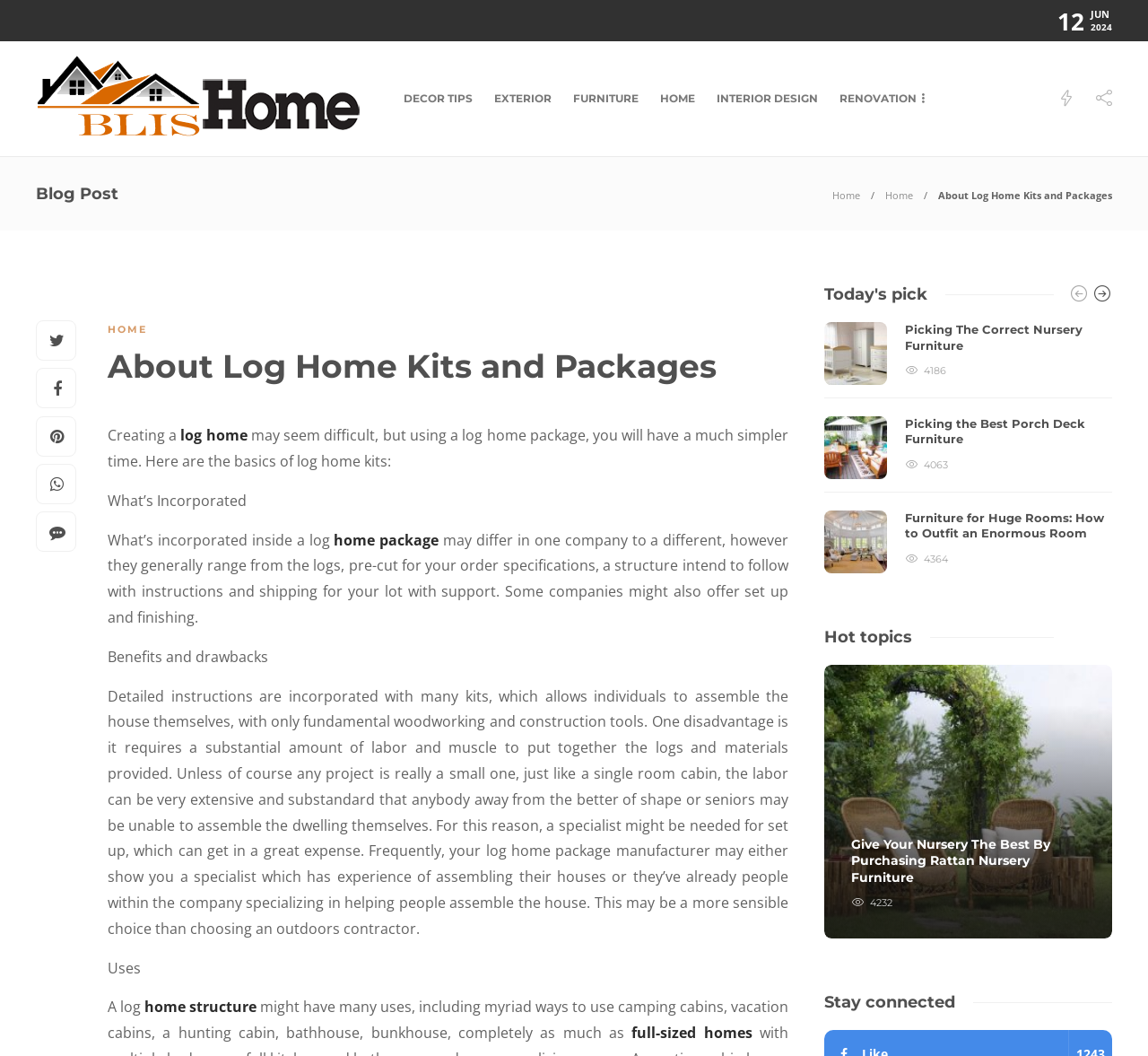Please locate the clickable area by providing the bounding box coordinates to follow this instruction: "Click on the 'DECOR TIPS' link".

[0.351, 0.061, 0.412, 0.126]